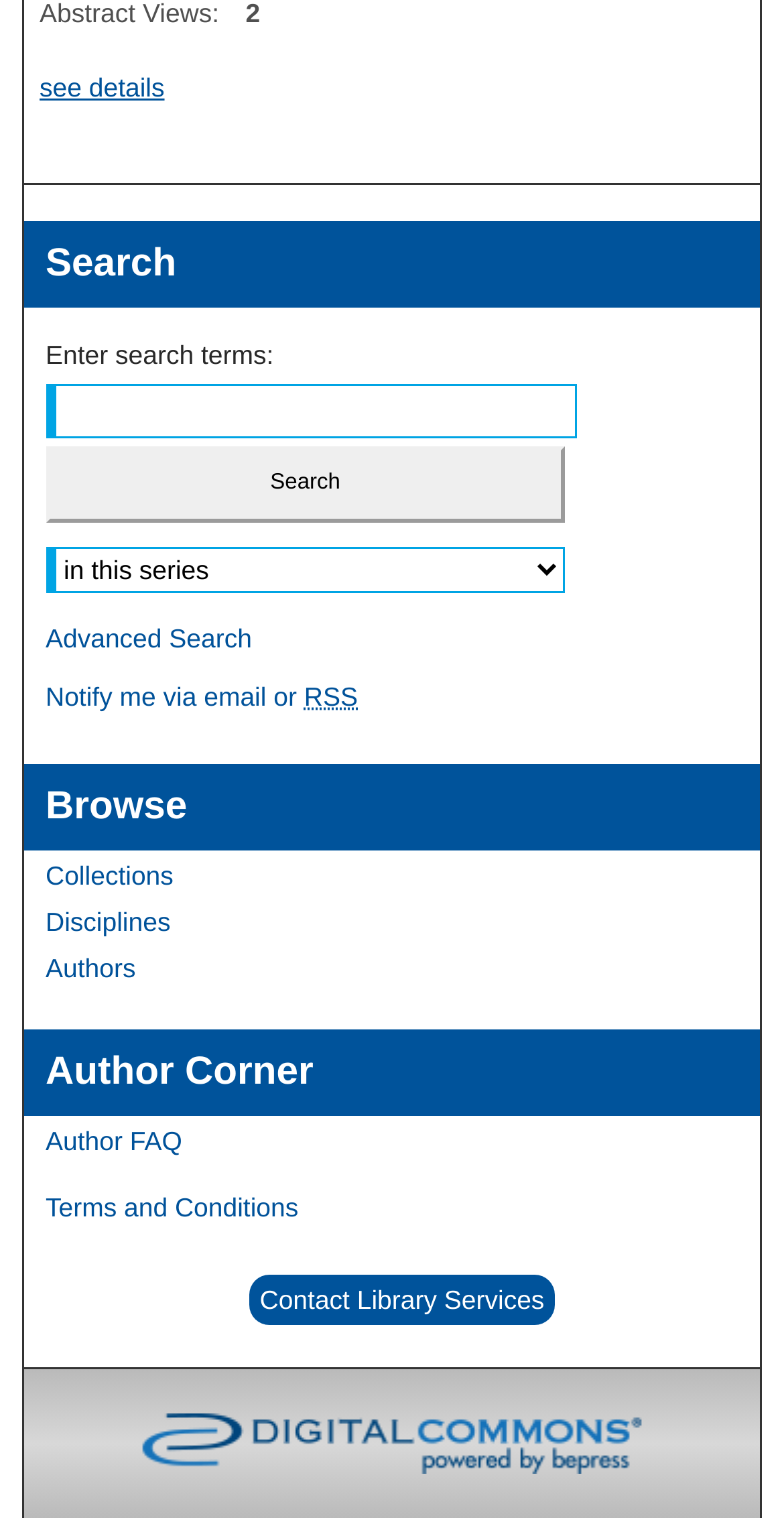Please mark the bounding box coordinates of the area that should be clicked to carry out the instruction: "Select a context to search".

[0.058, 0.316, 0.721, 0.346]